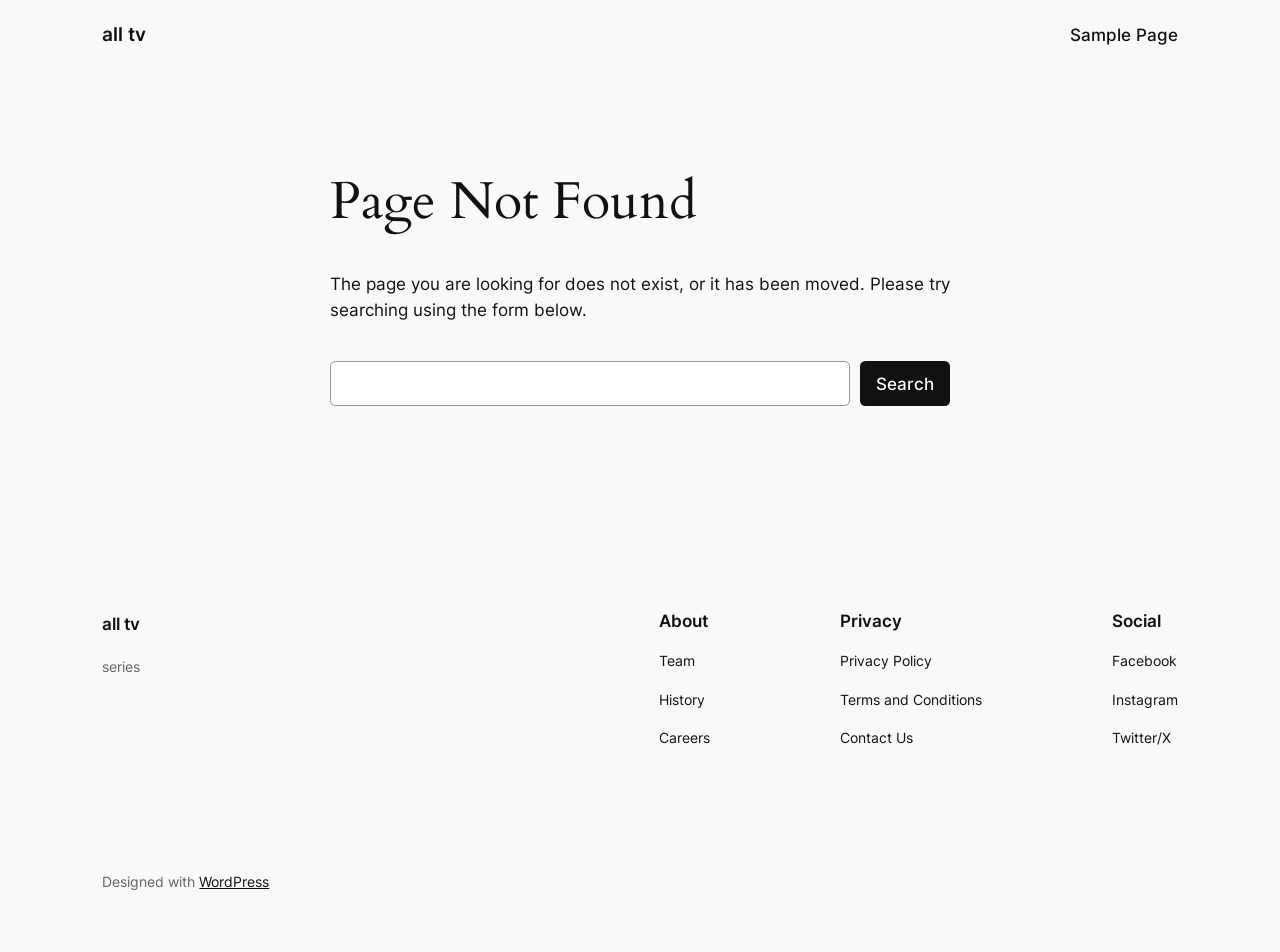Generate a comprehensive description of the webpage.

This webpage is a "Page not found" error page from "all tv". At the top, there are two links: "all tv" on the left and "Sample Page" on the right. Below these links, there is a main section that takes up most of the page. 

In the main section, there is a prominent heading "Page Not Found" followed by a paragraph of text explaining that the page the user is looking for does not exist or has been moved, and suggesting to use the search form below. 

Below this text, there is a search form with a search box and a "Search" button. On the top-left of the page, there is another "all tv" link, and below it, there is a text "series". 

On the lower half of the page, there are three columns of links. The left column is about "About" and has links to "Team", "History", and "Careers". The middle column is about "Privacy" and has links to "Privacy Policy", "Terms and Conditions", and "Contact Us". The right column is about "Social" and has links to "Facebook", "Instagram", and "Twitter/X". 

At the very bottom of the page, there is a text "Designed with" followed by a link to "WordPress".